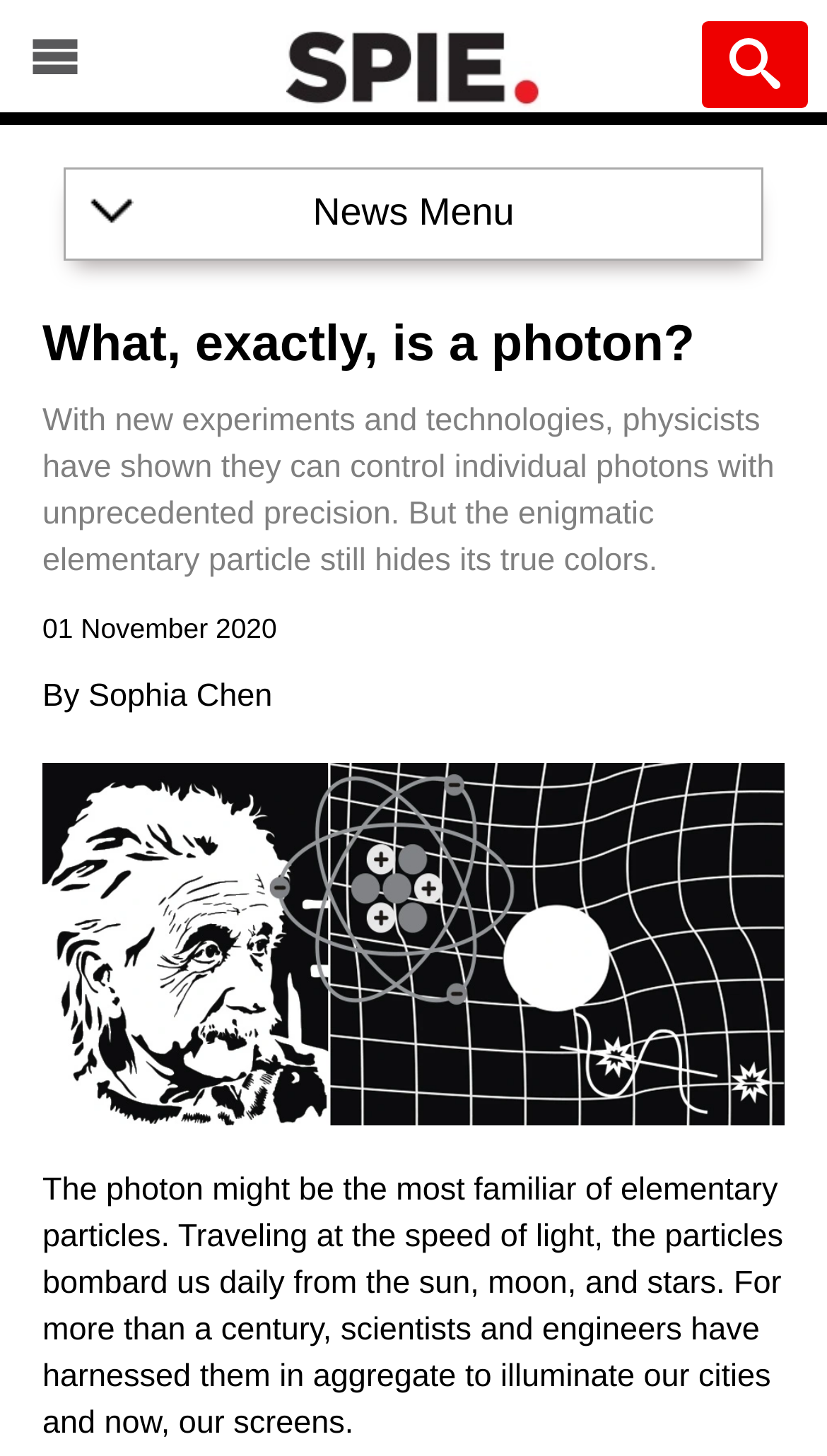Please determine the headline of the webpage and provide its content.

What, exactly, is a photon?